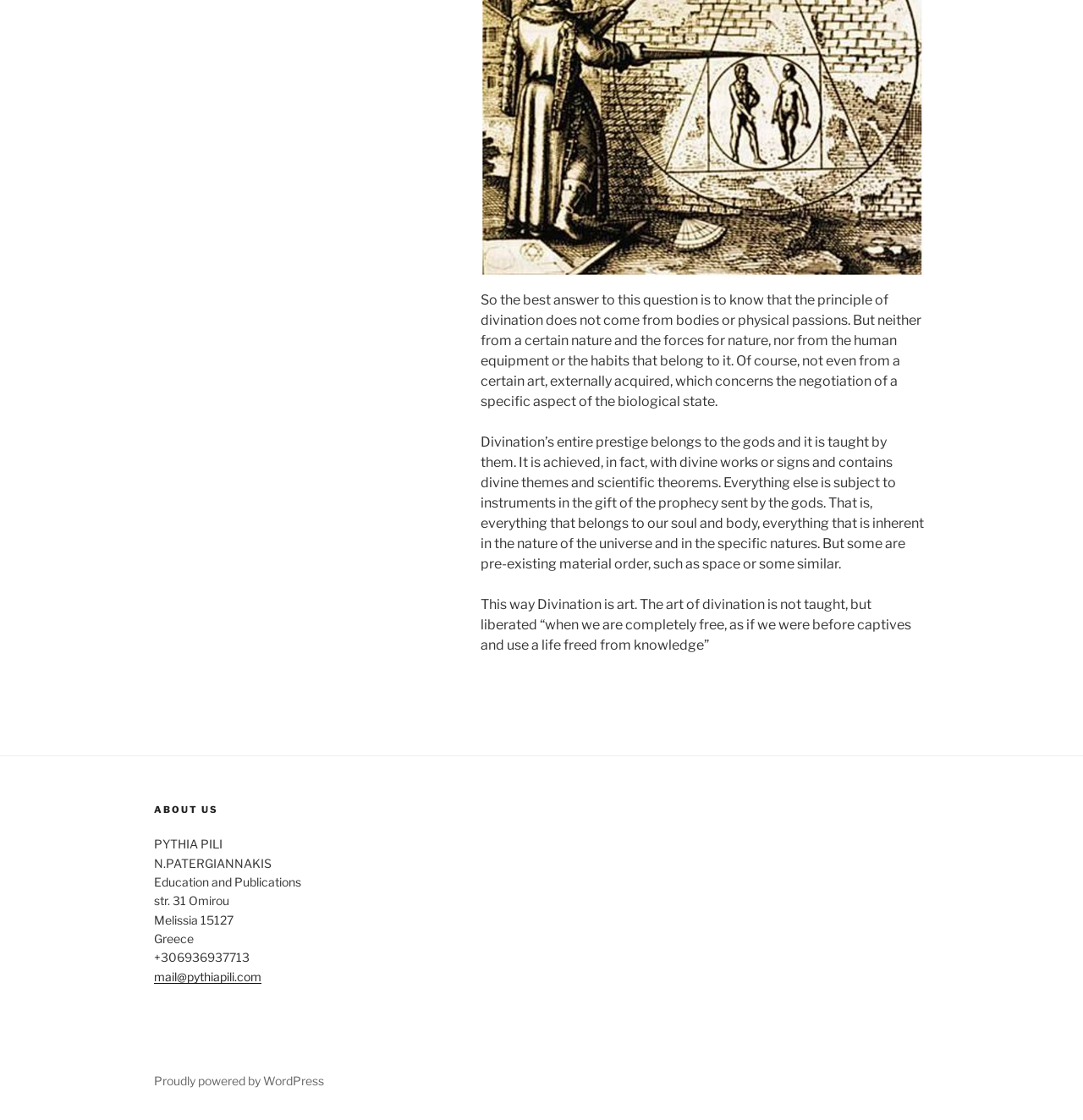What is the email address of Pythia Pili? Using the information from the screenshot, answer with a single word or phrase.

mail@pythiapili.com